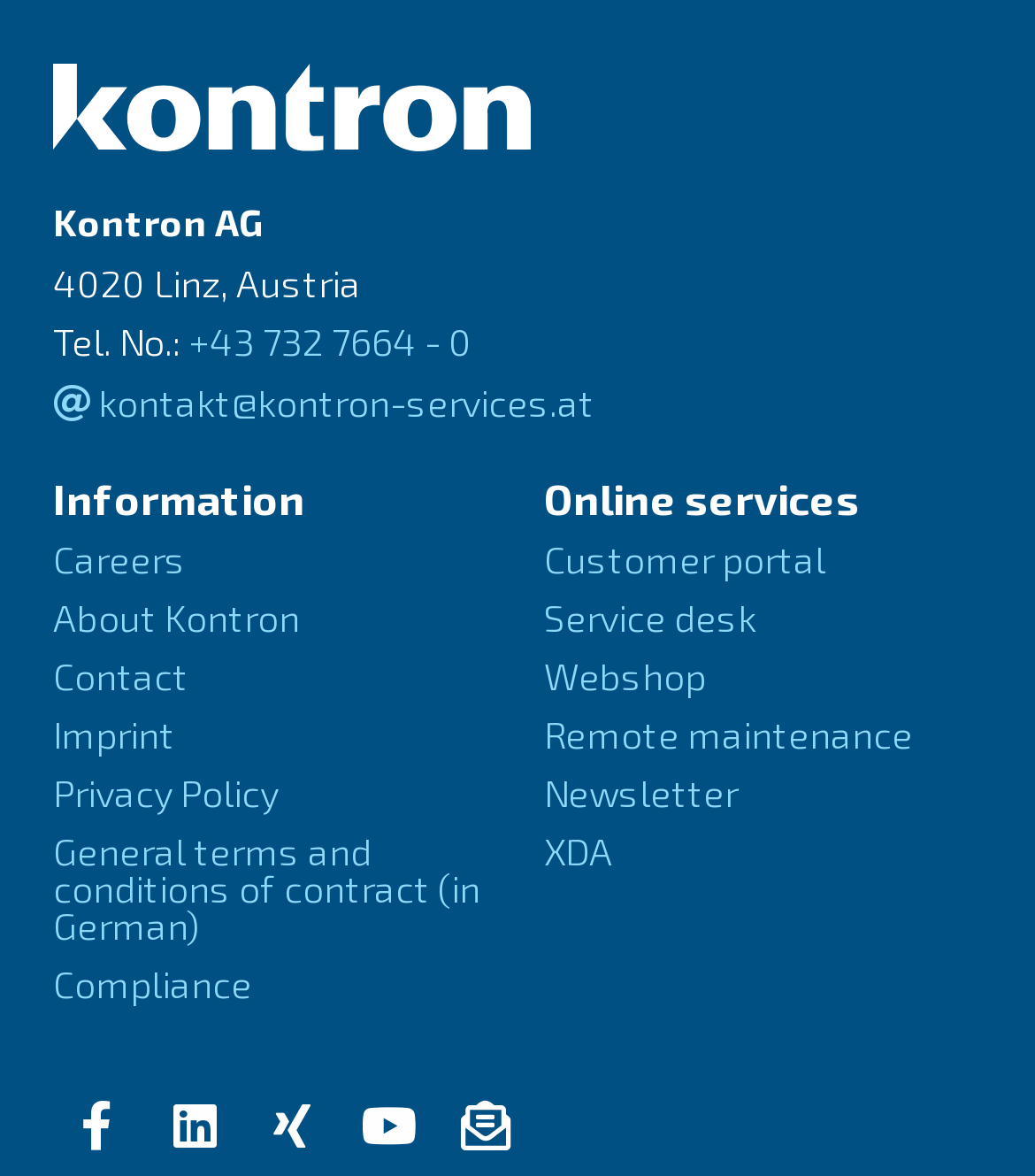What is the last link in the 'Information' section?
Please look at the screenshot and answer using one word or phrase.

Compliance